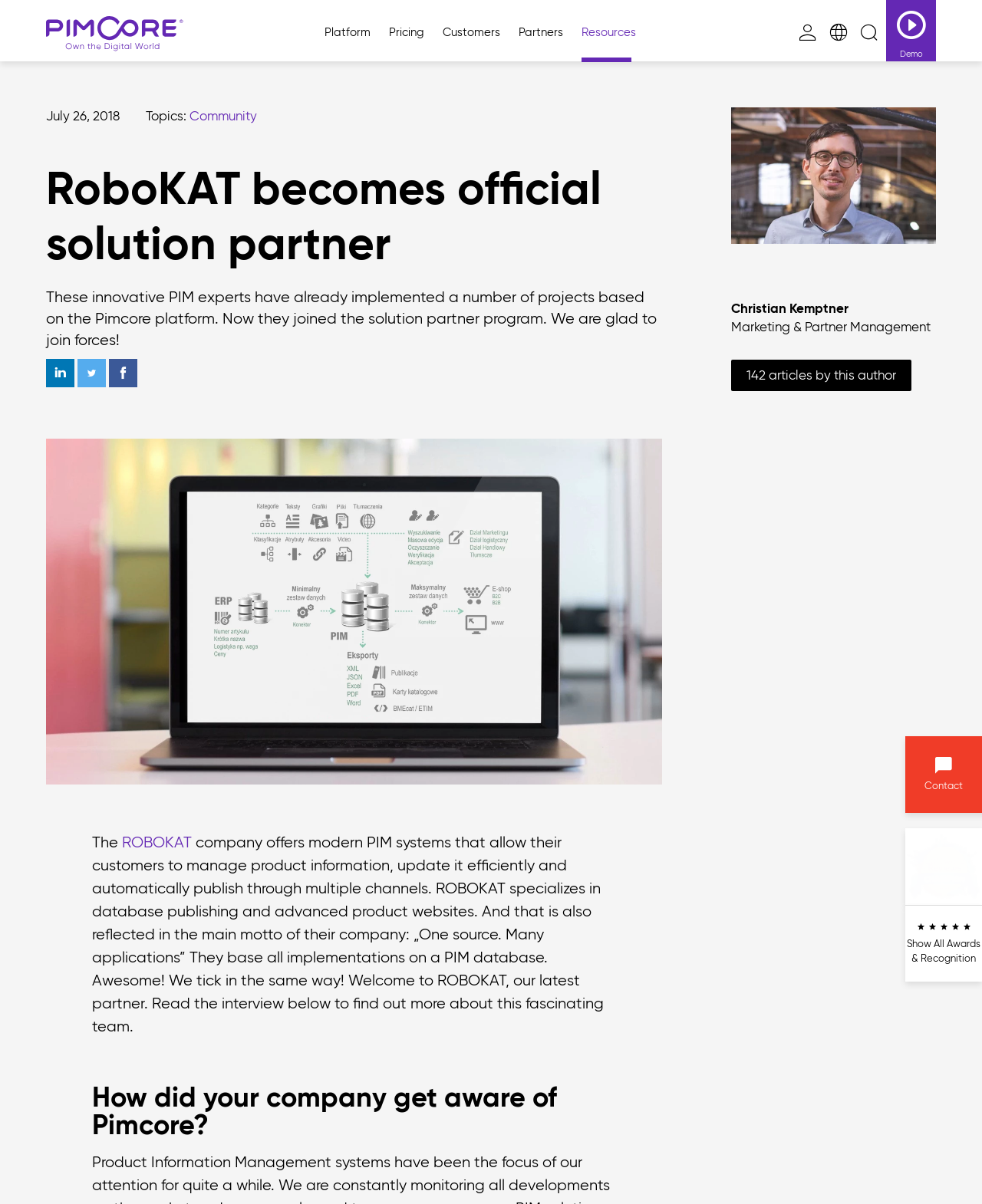Using the provided description: "142 articles by this author", find the bounding box coordinates of the corresponding UI element. The output should be four float numbers between 0 and 1, in the format [left, top, right, bottom].

[0.744, 0.299, 0.928, 0.325]